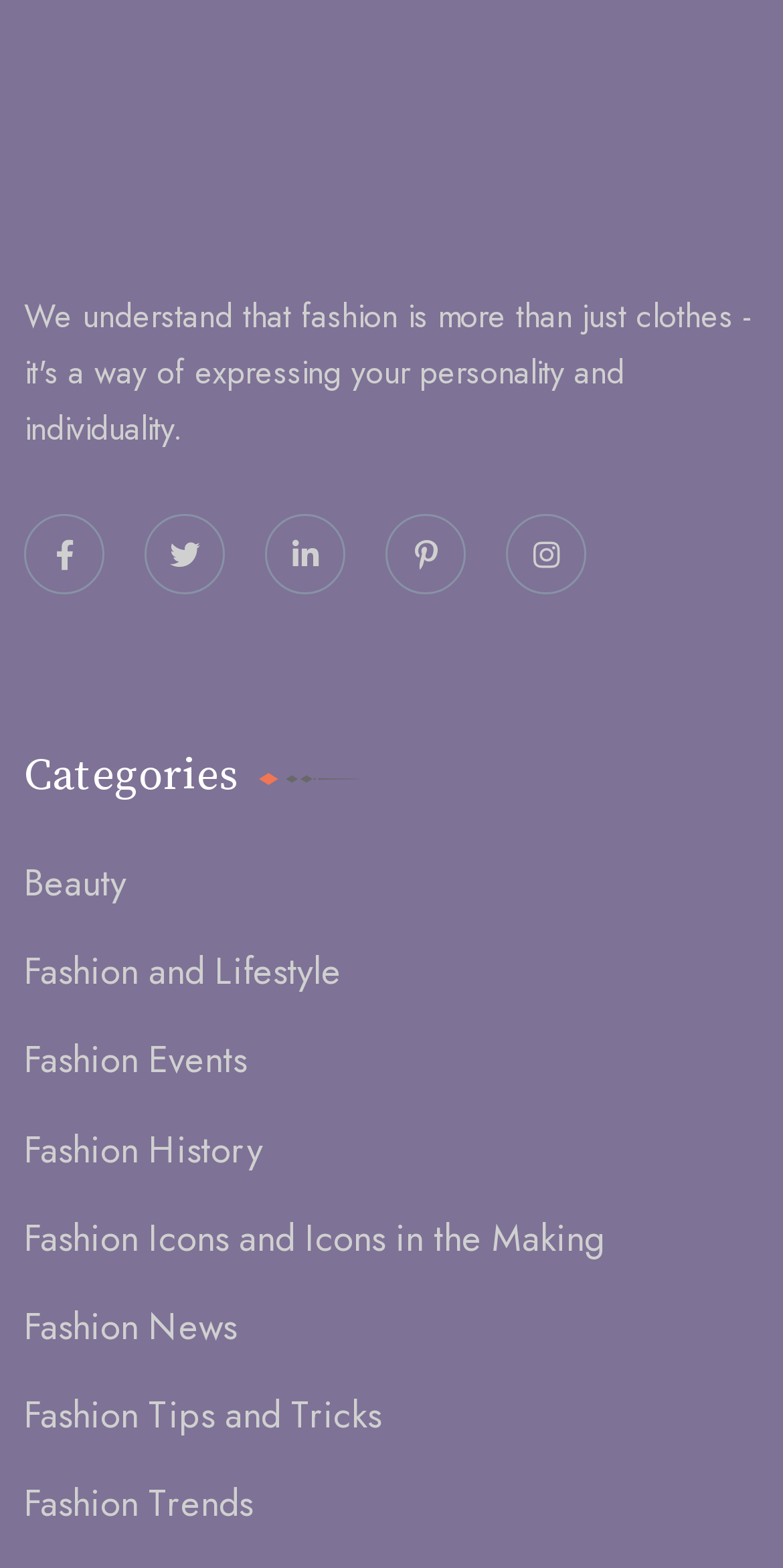What is the last category listed?
Answer the question in as much detail as possible.

The last category listed is 'Fashion Trends' which is indicated by the heading element with the text 'Fashion Trends' and its corresponding link element.